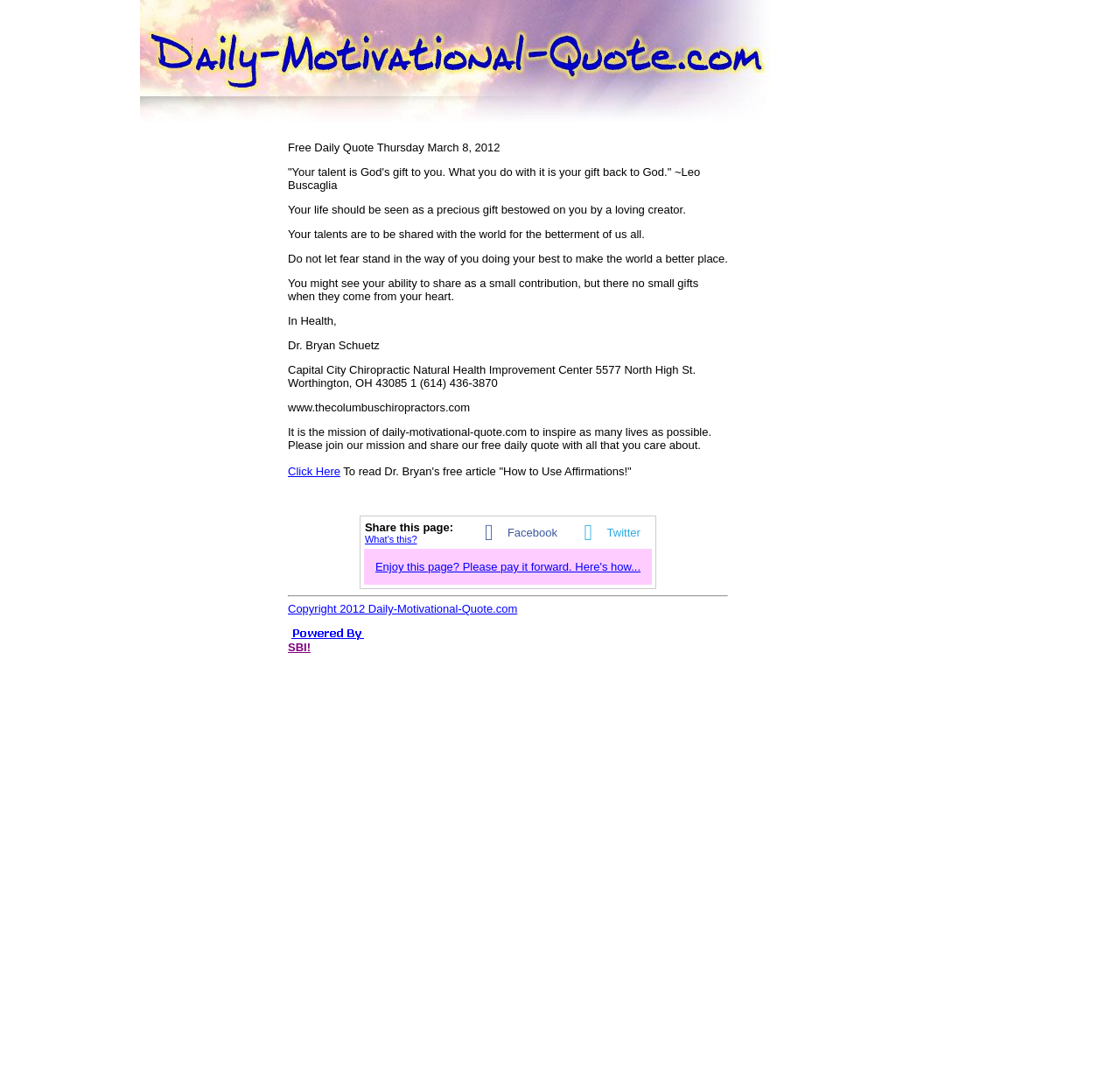Refer to the image and provide an in-depth answer to the question:
How can readers share the daily motivational quote?

Readers can share the daily motivational quote with others through social media platforms such as Facebook and Twitter. The webpage provides links to these platforms, making it easy for readers to share the quote with their friends and followers.